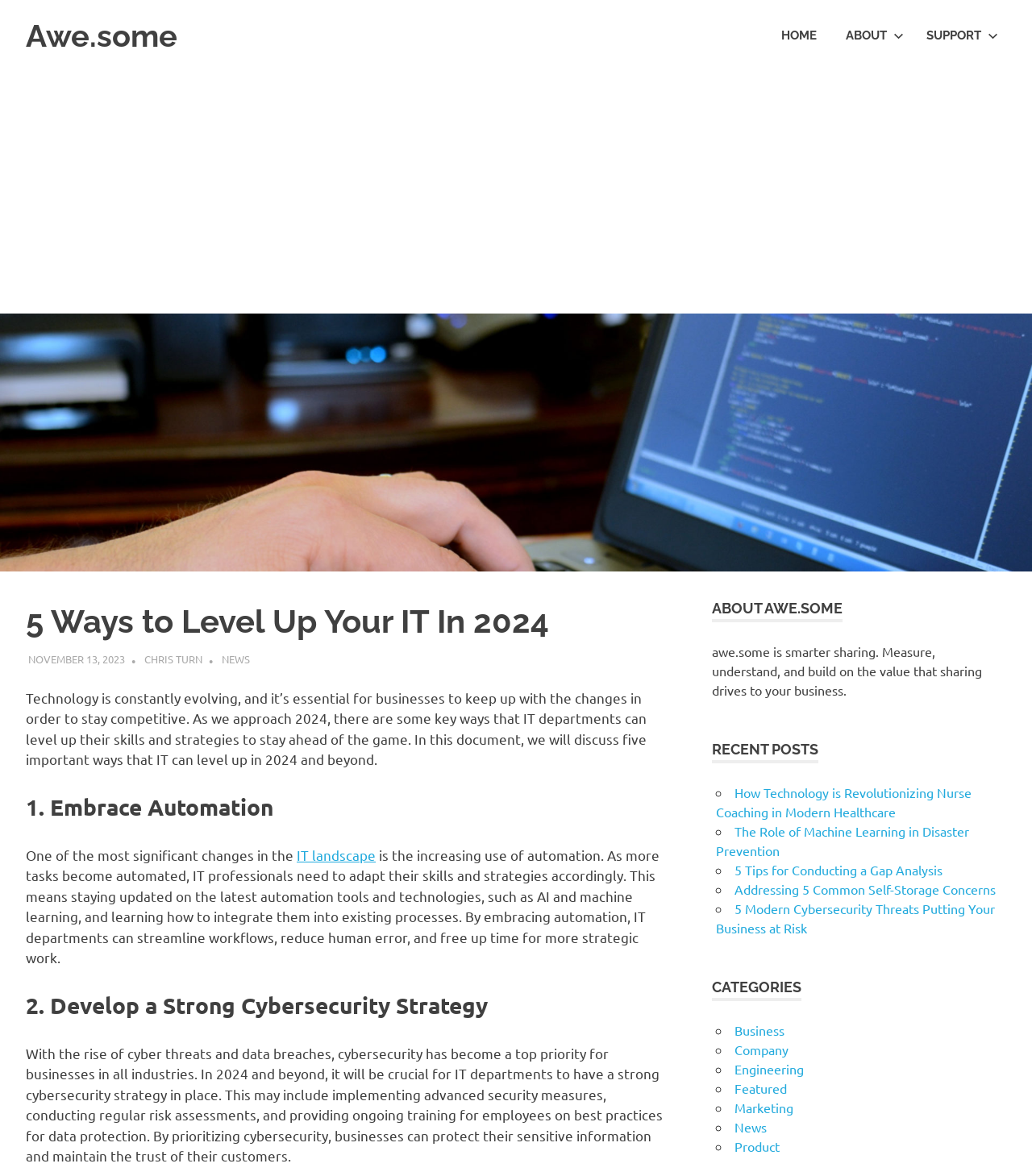Create a detailed narrative of the webpage’s visual and textual elements.

The webpage is an article titled "5 Ways to Level Up Your IT In 2024" from Awe.some, a marketing article platform. At the top left, there is a link to the Awe.some homepage, accompanied by a brief description of the platform. To the right, there is a primary navigation menu with links to the HOME, ABOUT, and SUPPORT pages.

Below the navigation menu, there is a large advertisement iframe that spans most of the width of the page. Within the iframe, there is a heading that matches the title of the article, followed by a brief summary of the article's content. The summary is divided into five sections, each with a heading and a block of text. The sections discuss the importance of embracing automation, developing a strong cybersecurity strategy, and other ways for IT departments to level up in 2024.

To the right of the advertisement iframe, there are three sections. The first section is titled "ABOUT AWE.SOME" and provides a brief description of the platform. The second section is titled "RECENT POSTS" and lists five recent articles with links to each. The third section is titled "CATEGORIES" and lists nine categories with links to each.

Throughout the page, there are no images, but there are several links to other articles and pages on the Awe.some platform. The overall layout is organized, with clear headings and concise text.